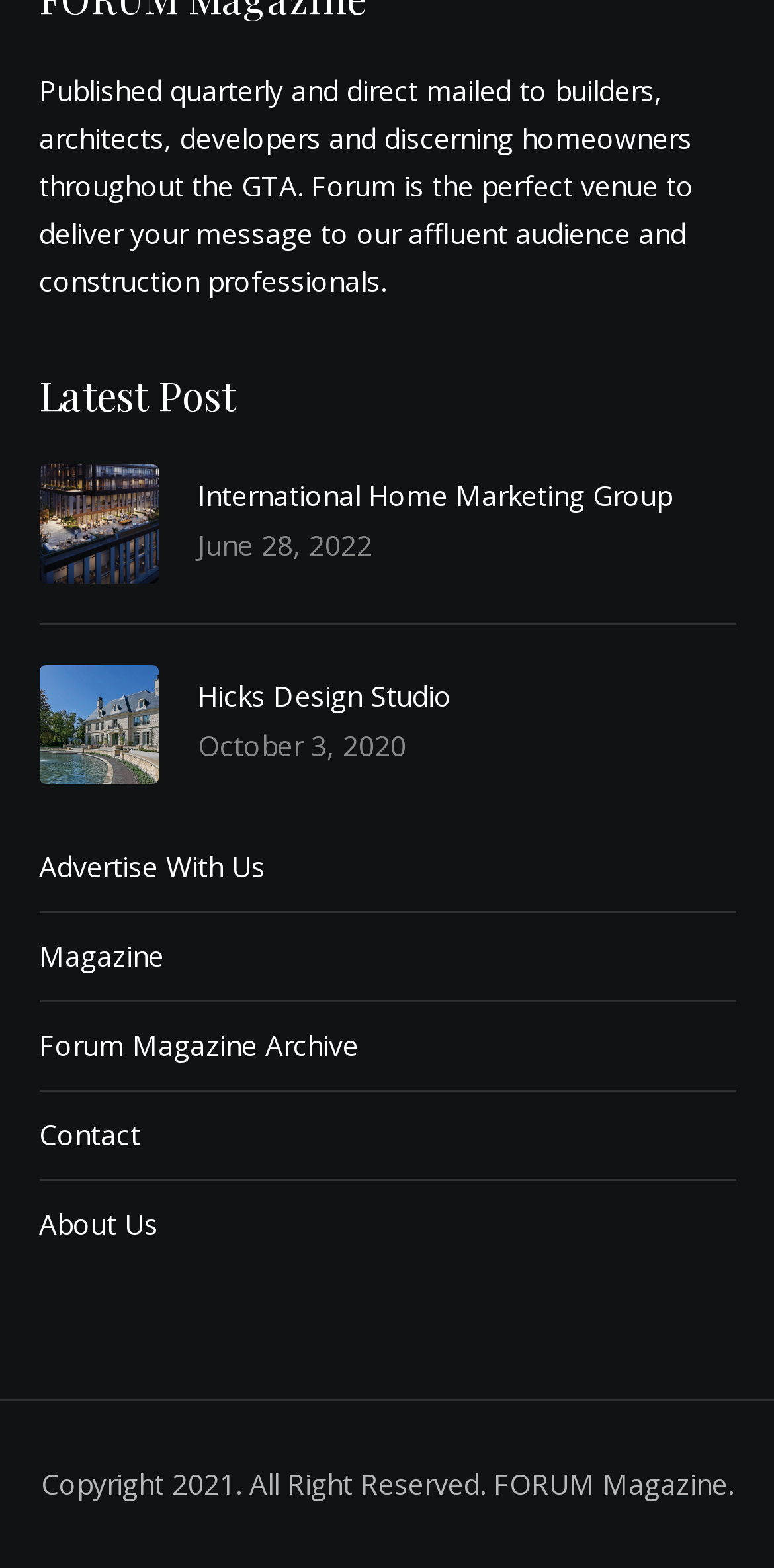Using the description: "About Us", identify the bounding box of the corresponding UI element in the screenshot.

[0.05, 0.769, 0.204, 0.793]